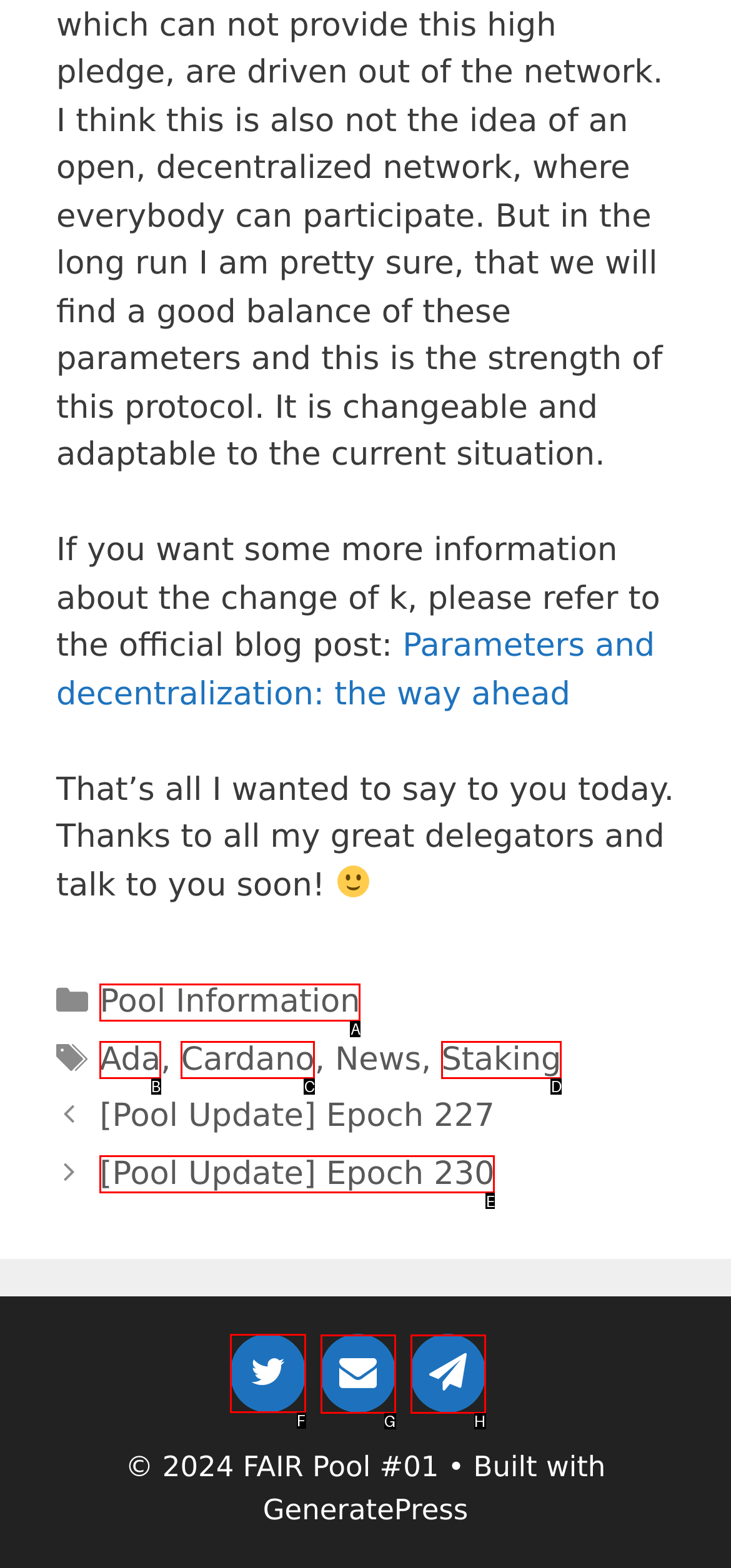Identify the HTML element to click to execute this task: Get help Respond with the letter corresponding to the proper option.

None